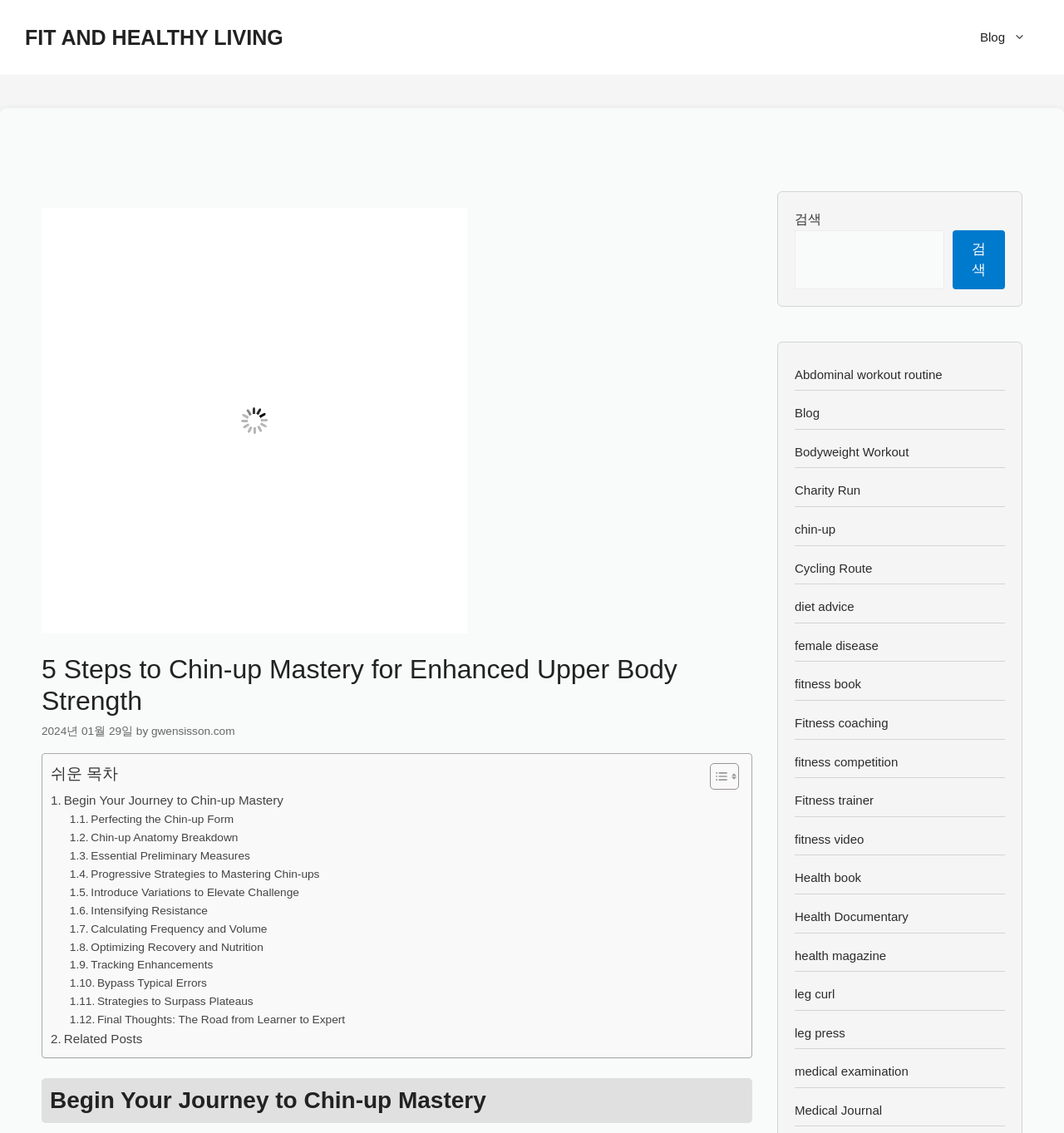Provide a brief response to the question using a single word or phrase: 
How many links are there in the complementary section?

19